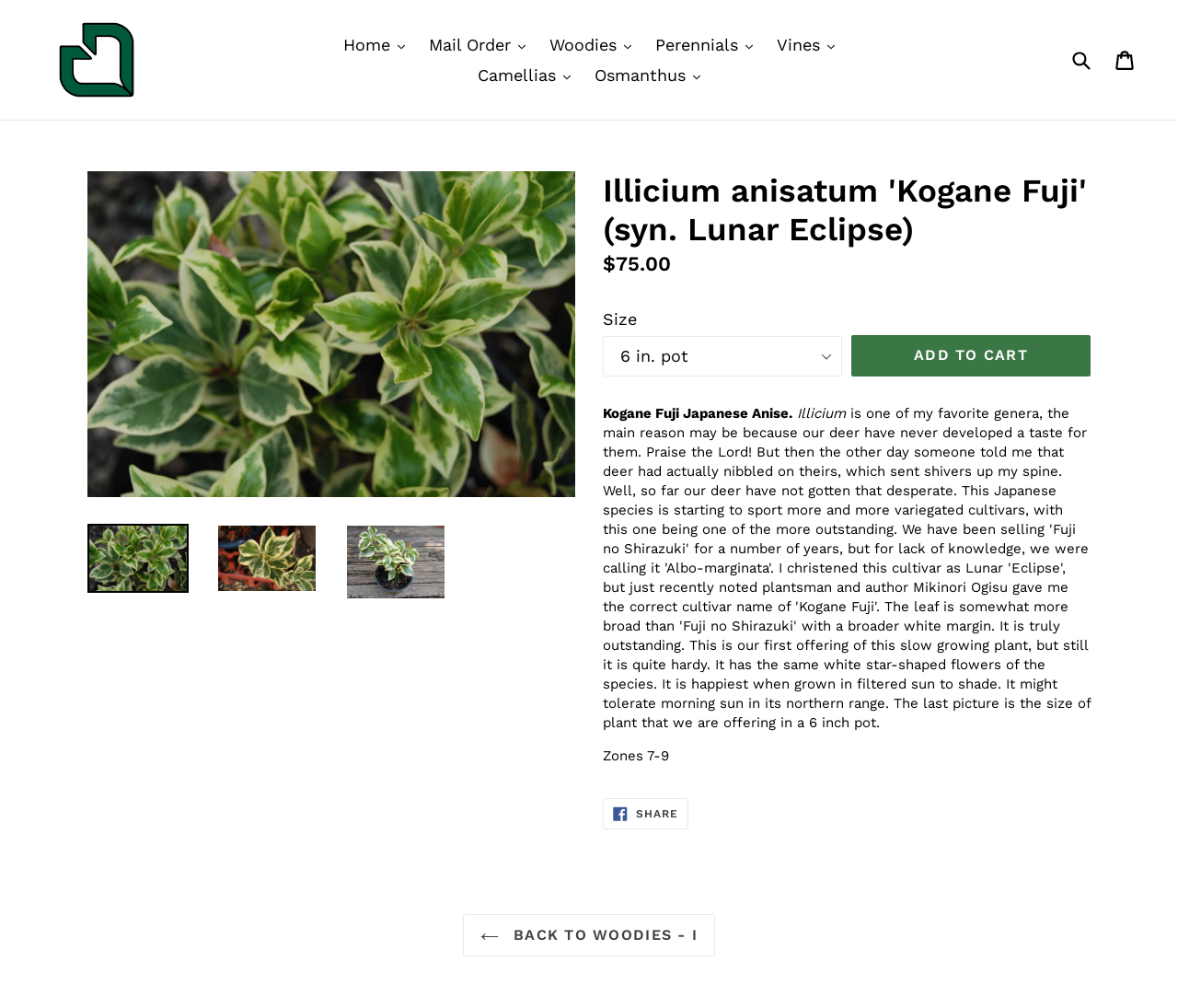Use a single word or phrase to answer the question:
What is the purpose of the 'ADD TO CART' button?

To add the product to the cart